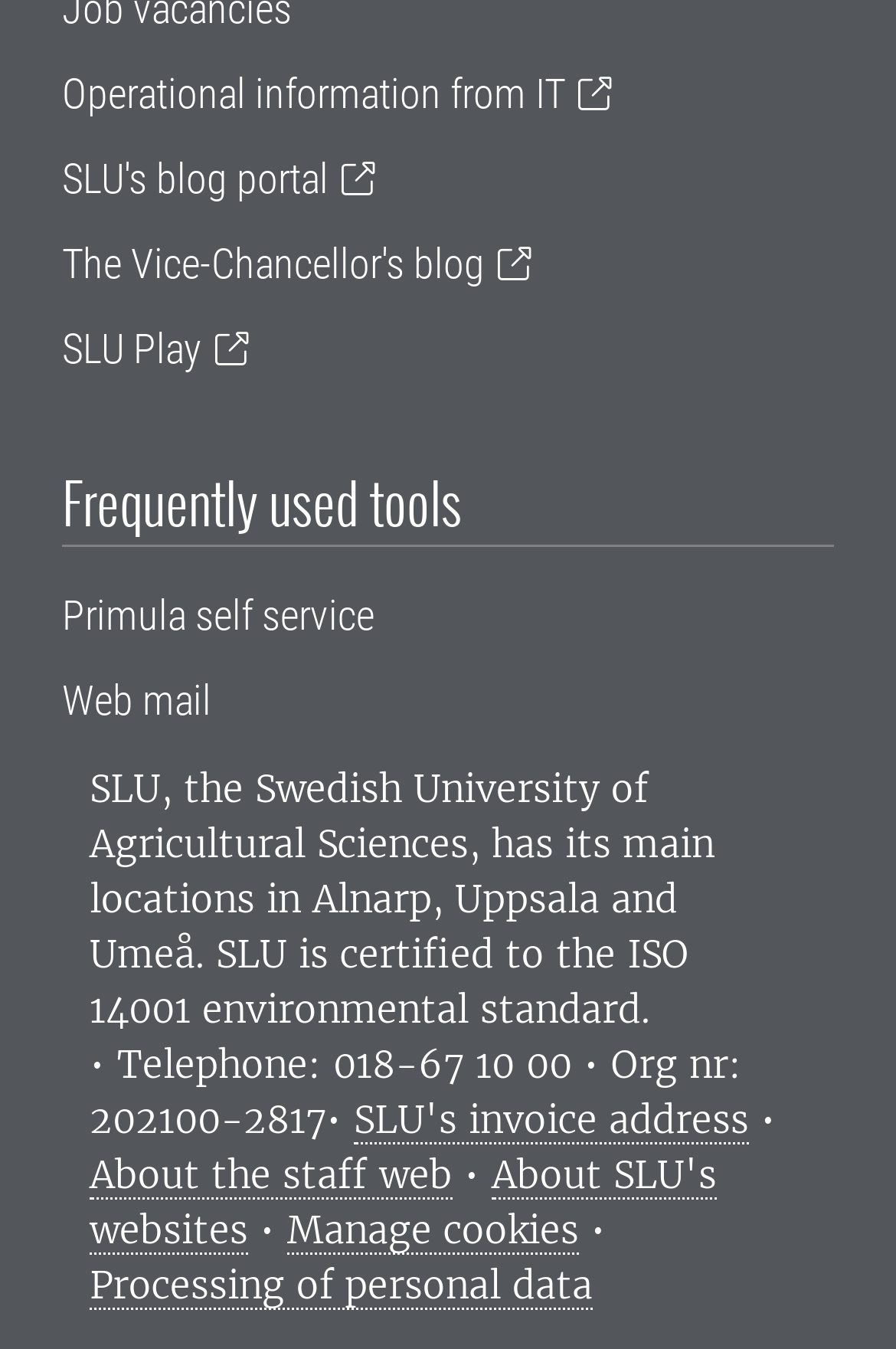Review the image closely and give a comprehensive answer to the question: How many main locations does SLU have?

The number of main locations of SLU can be found in the static text element ', has its main locations in Alnarp, Uppsala and Umeå.' located at the bottom of the webpage, which mentions three locations.